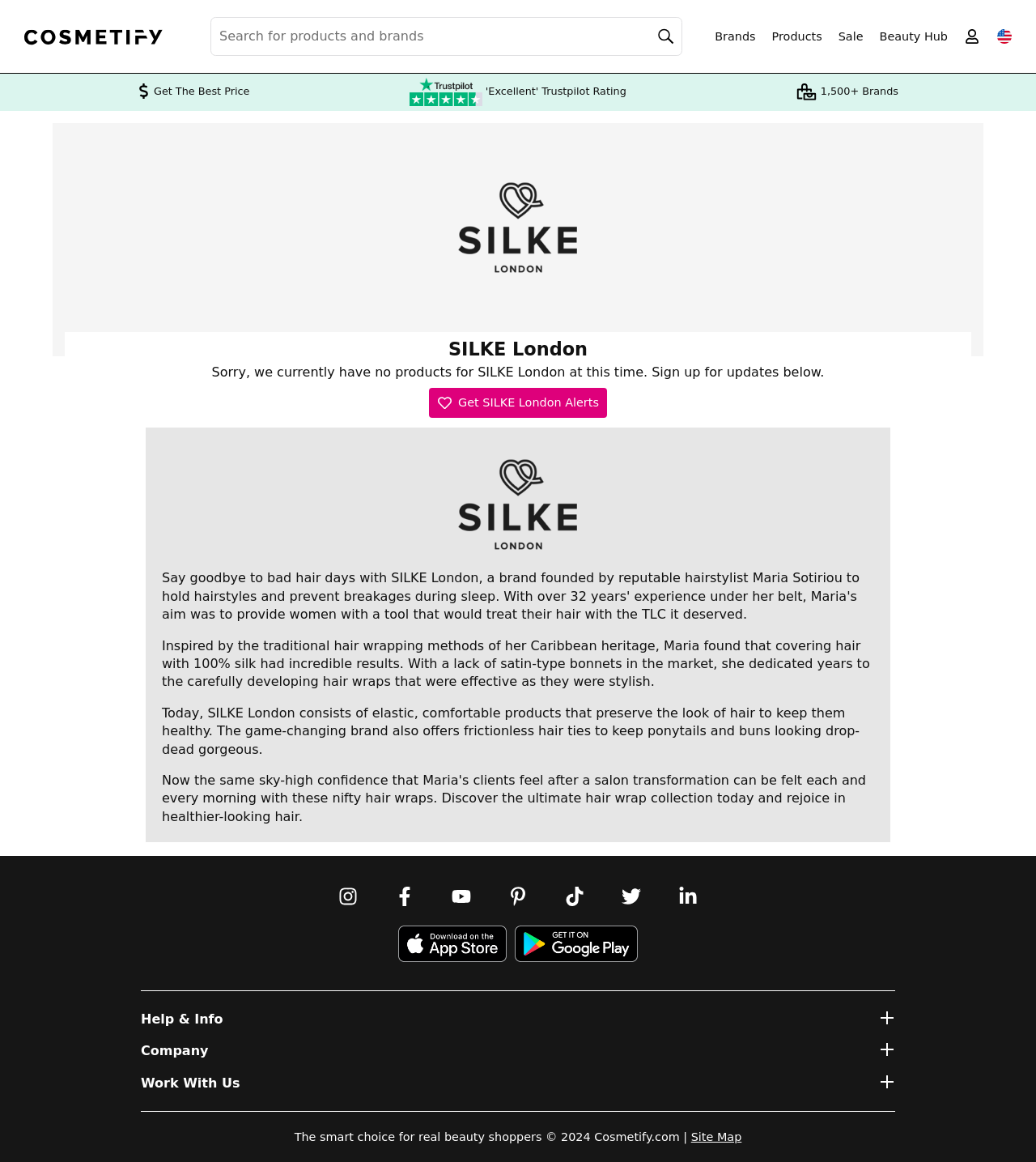Find and provide the bounding box coordinates for the UI element described here: "'Excellent' Trustpilot Rating". The coordinates should be given as four float numbers between 0 and 1: [left, top, right, bottom].

[0.378, 0.067, 0.622, 0.091]